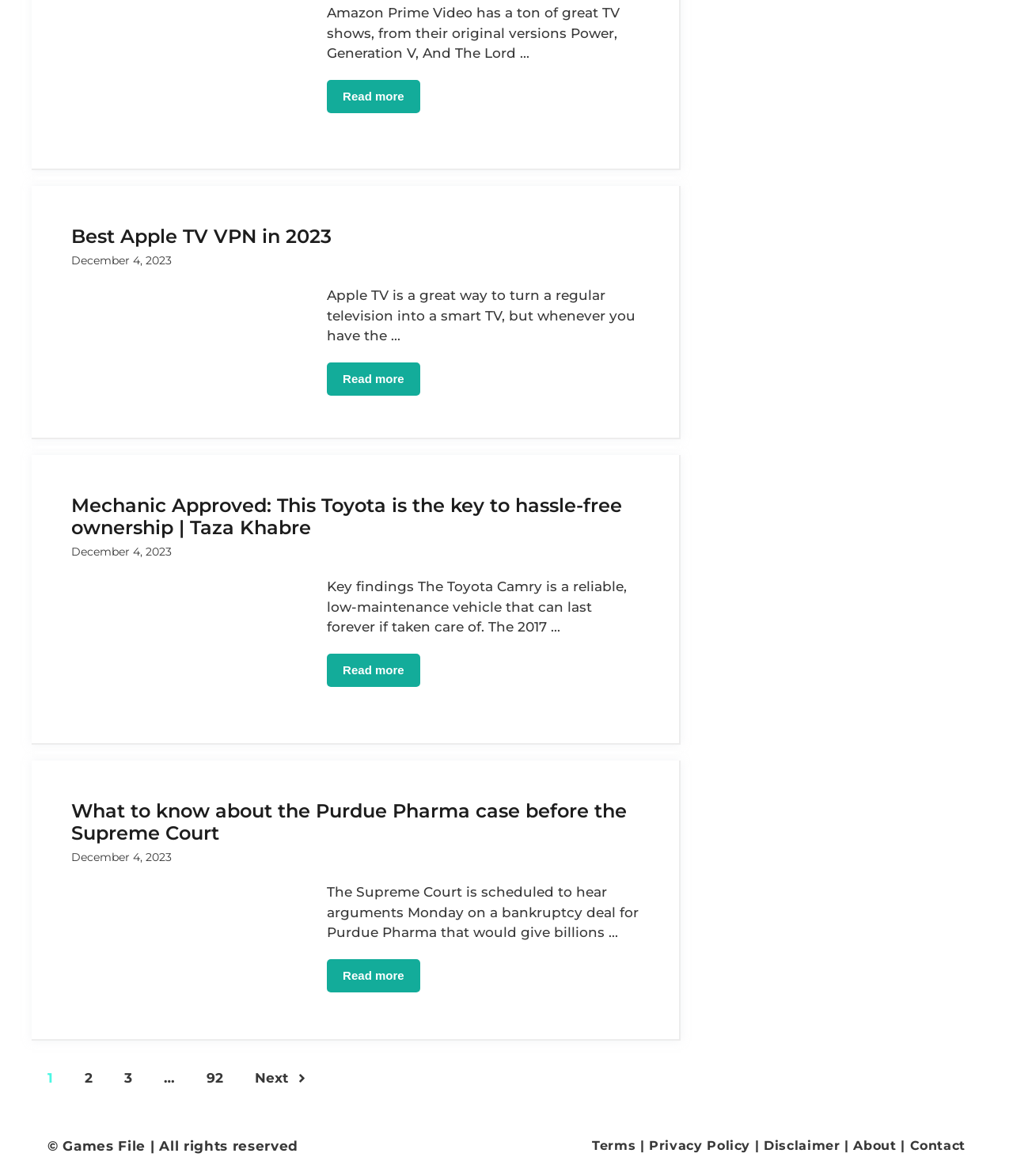Show the bounding box coordinates for the HTML element as described: "dant@curtisstokes.net".

None